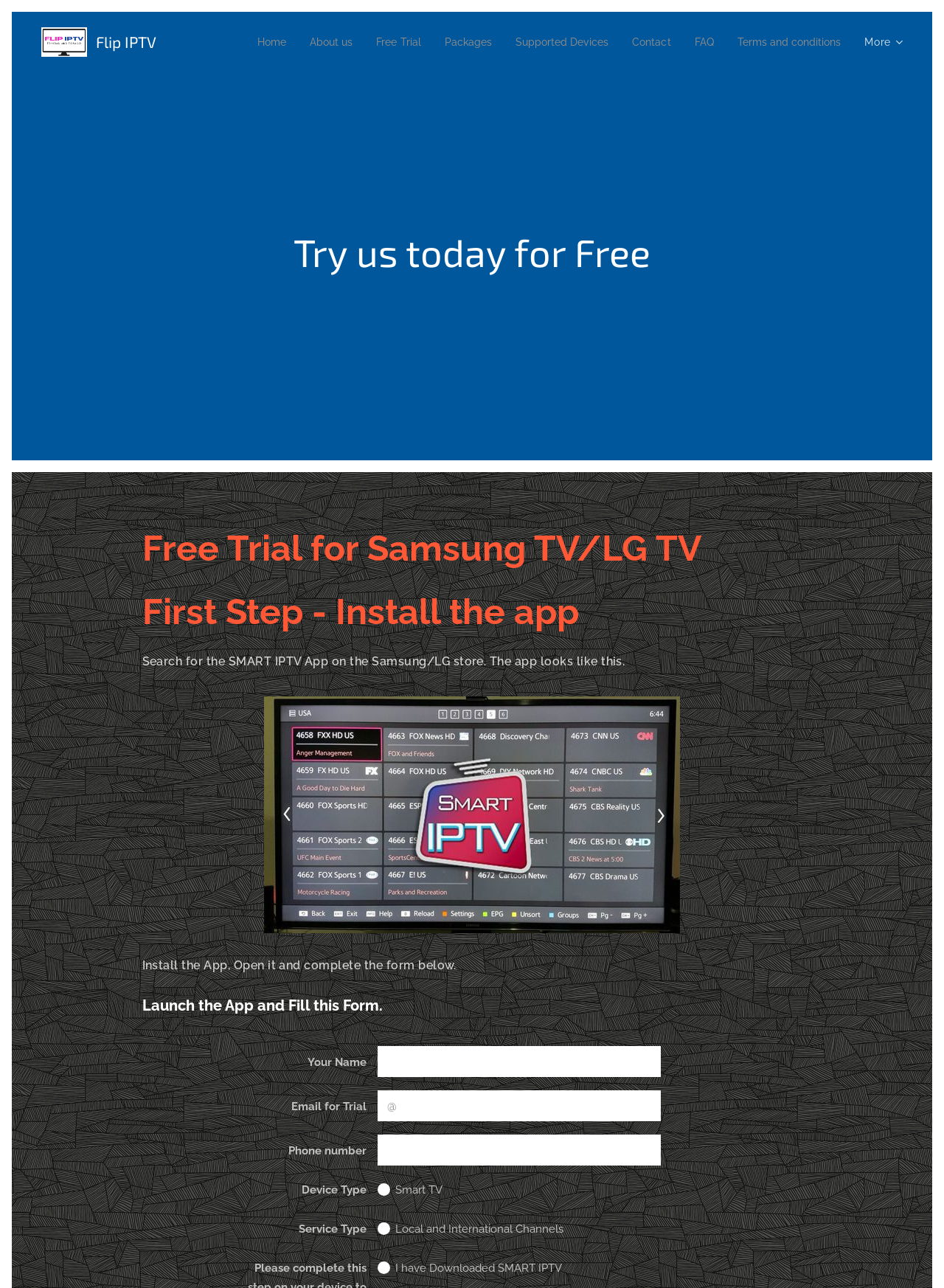Please identify the bounding box coordinates of the region to click in order to complete the task: "Fill in the Your Name field". The coordinates must be four float numbers between 0 and 1, specified as [left, top, right, bottom].

[0.4, 0.812, 0.7, 0.836]